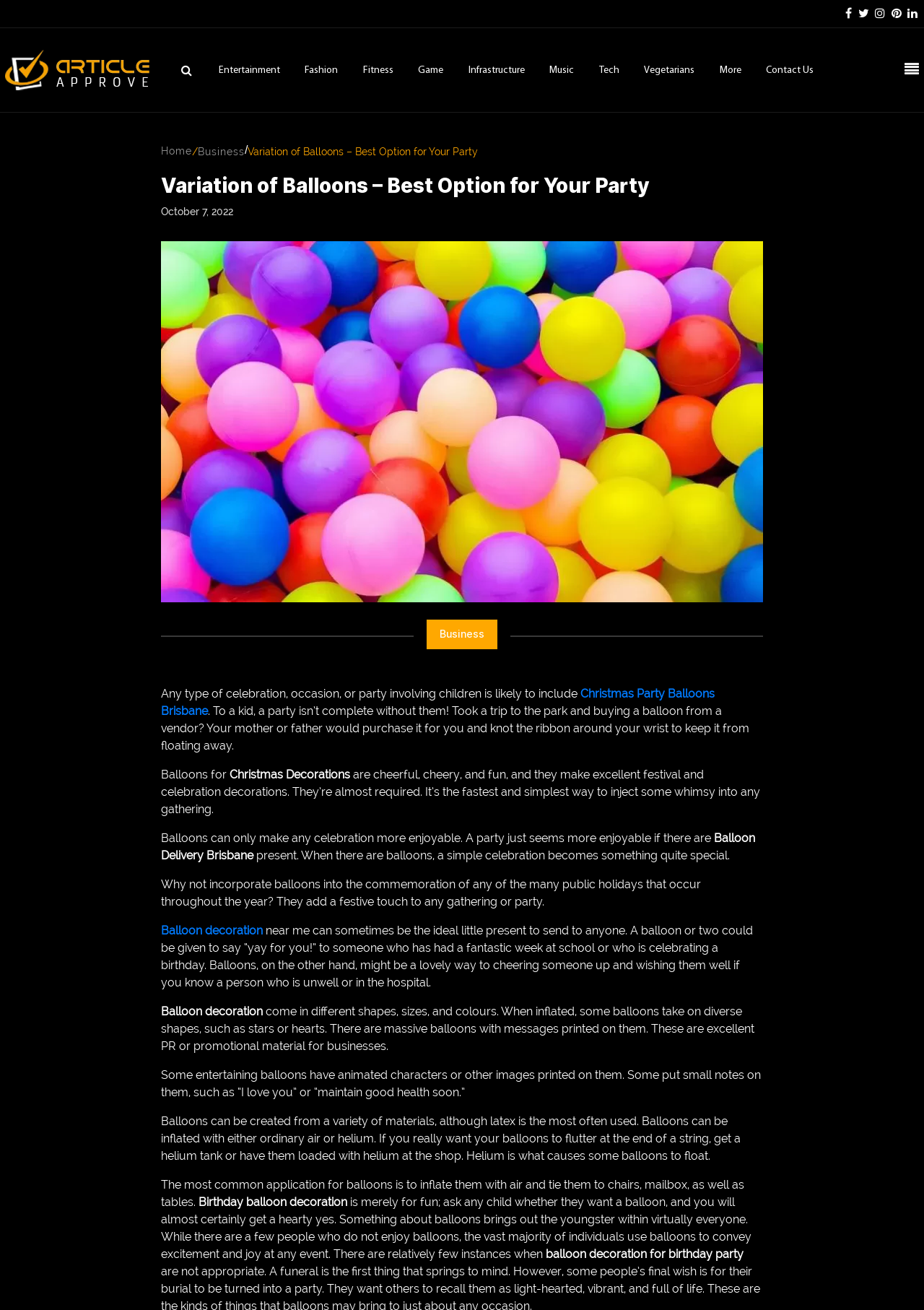Please provide the bounding box coordinates for the element that needs to be clicked to perform the following instruction: "Click on the 'Christmas Party Balloons Brisbane' link". The coordinates should be given as four float numbers between 0 and 1, i.e., [left, top, right, bottom].

[0.174, 0.524, 0.773, 0.548]